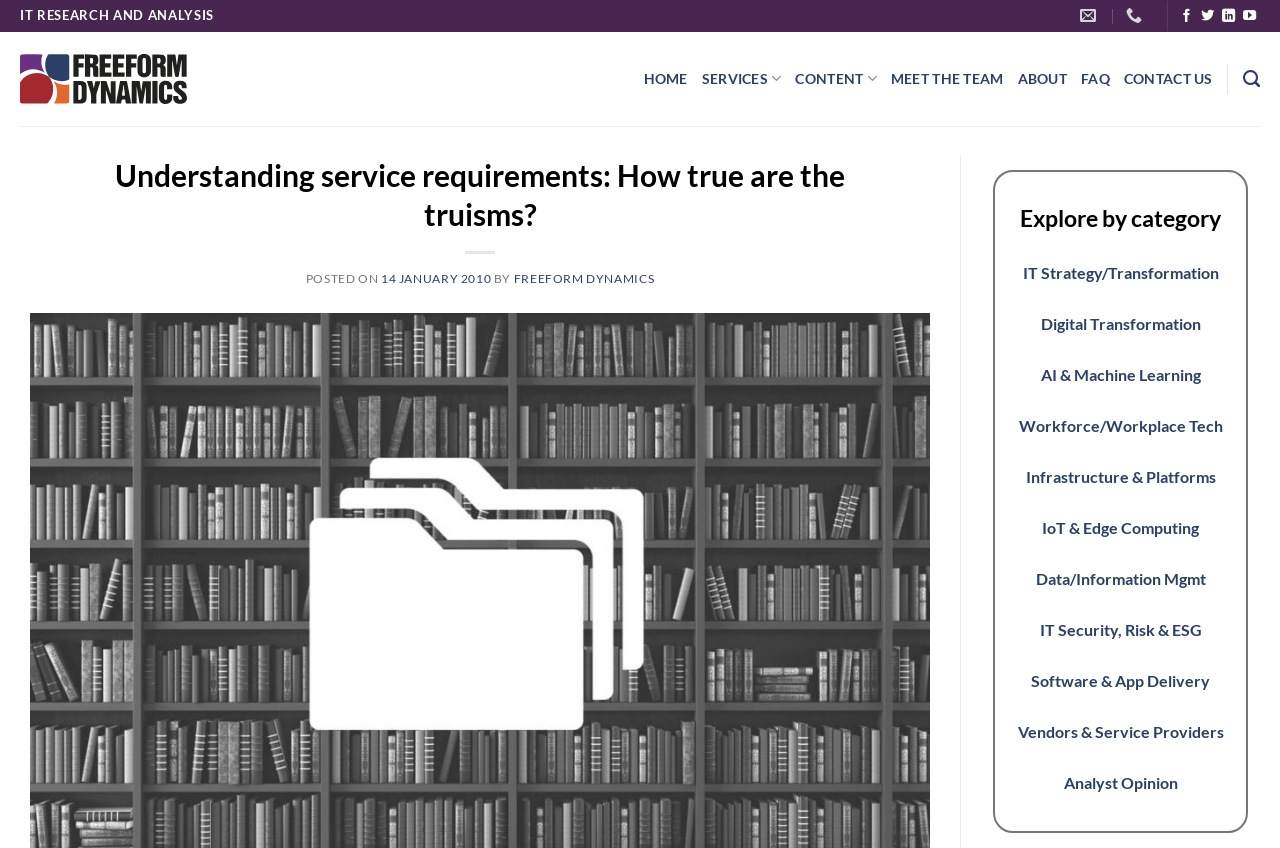Identify the bounding box coordinates for the element that needs to be clicked to fulfill this instruction: "Go to HOME page". Provide the coordinates in the format of four float numbers between 0 and 1: [left, top, right, bottom].

[0.503, 0.072, 0.537, 0.114]